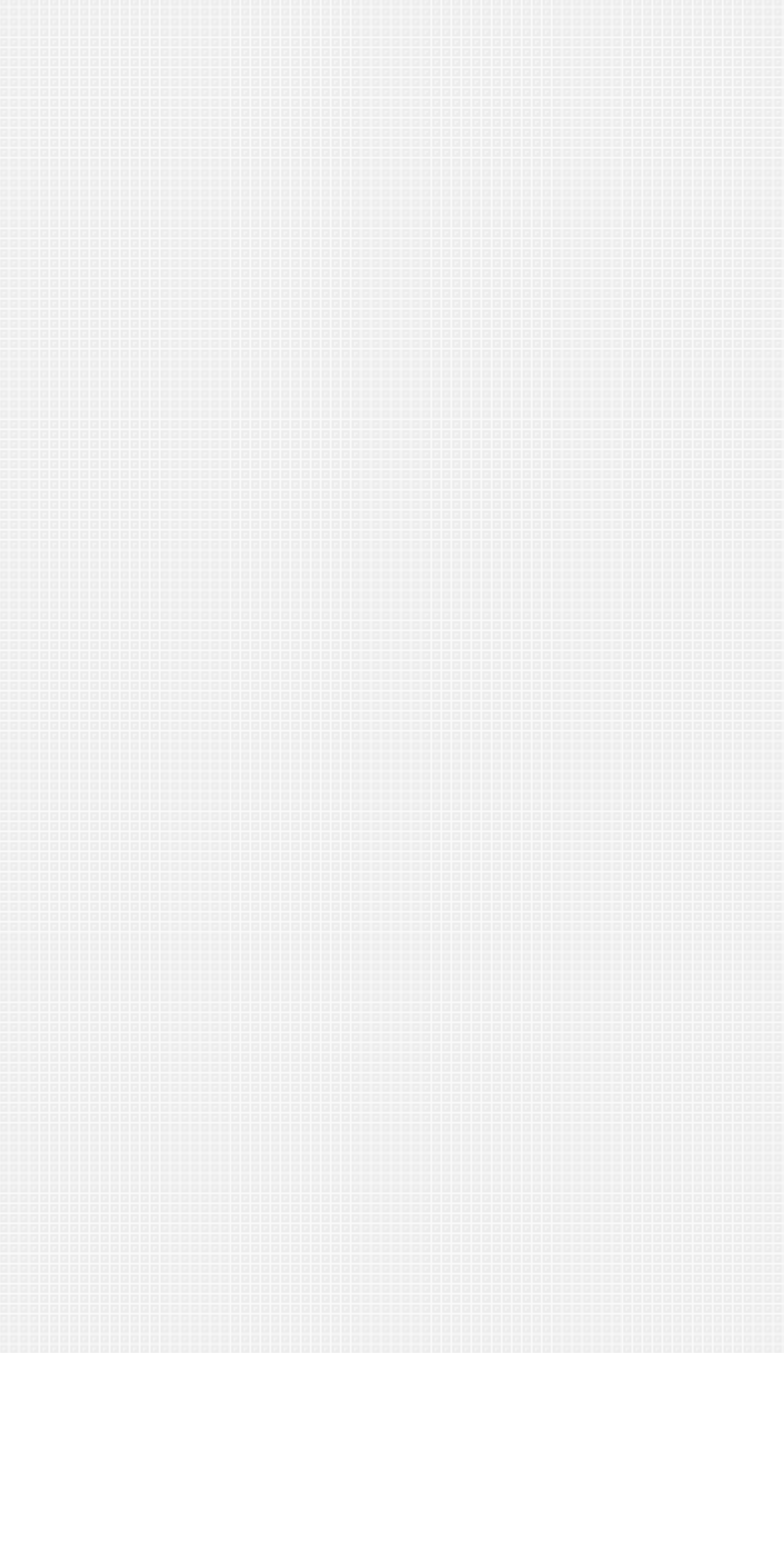From the screenshot, find the bounding box of the UI element matching this description: "EconPapers FAQ". Supply the bounding box coordinates in the form [left, top, right, bottom], each a float between 0 and 1.

[0.056, 0.832, 0.285, 0.848]